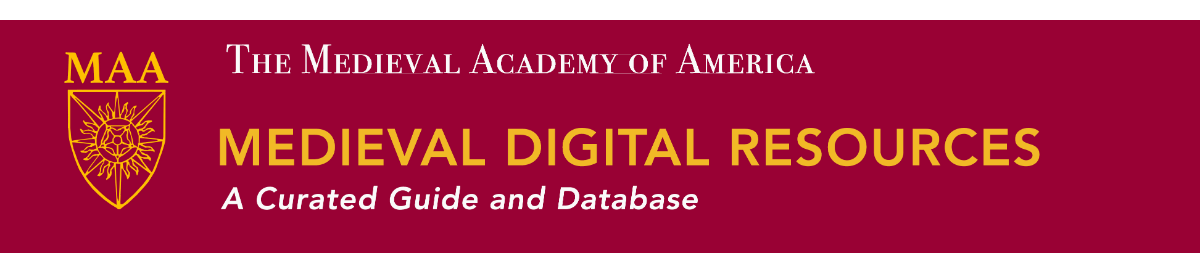What type of materials does the resource provide access to?
From the details in the image, provide a complete and detailed answer to the question.

According to the caption, the Medieval Digital Resources section aims to serve as a curated guide and database for researchers and students interested in accessing a wealth of digital materials related to medieval literature, history, and culture, which suggests that the resource provides access to digital materials.